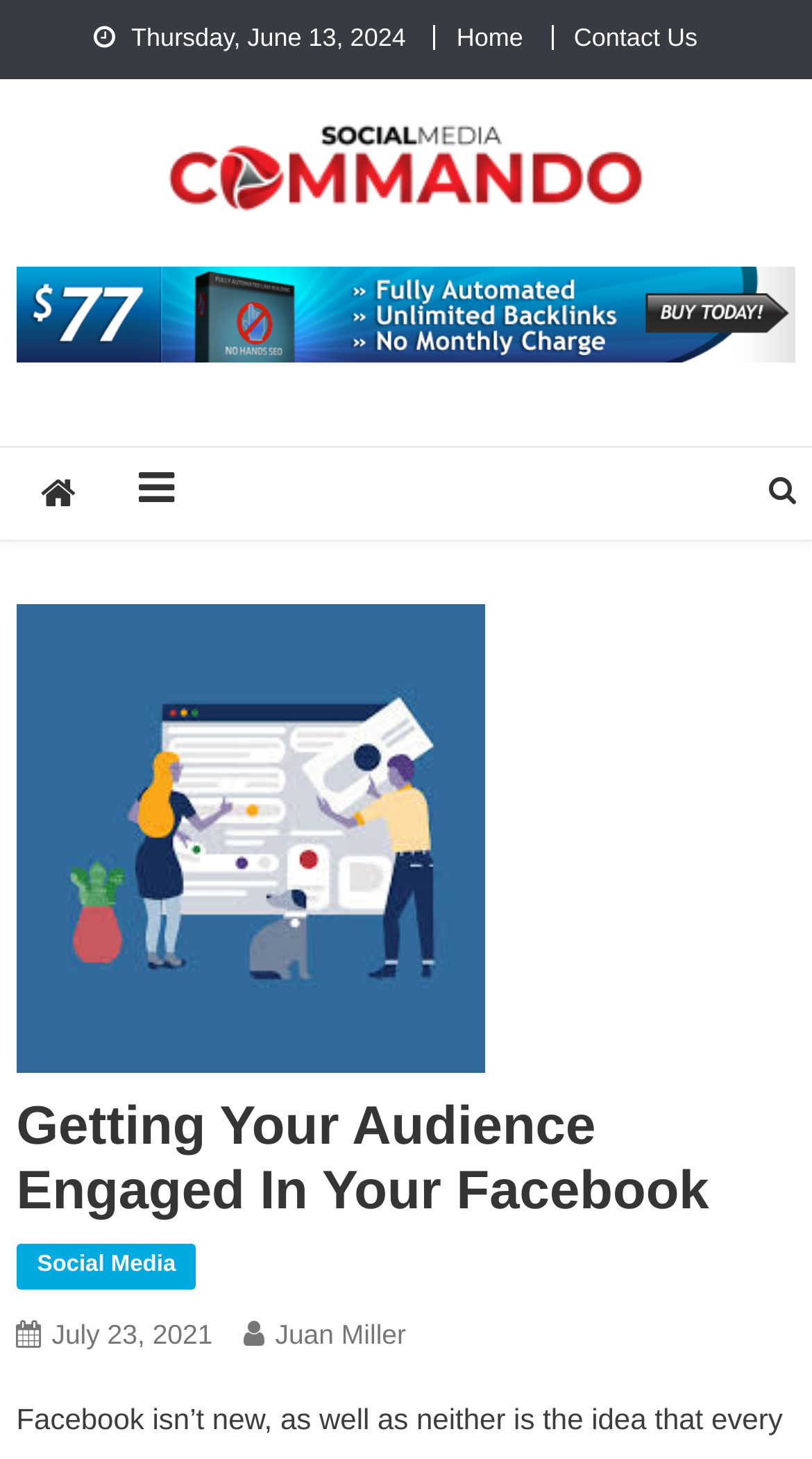What is the name of the social media platform mentioned in the webpage?
Please provide a full and detailed response to the question.

I found the name of the social media platform by looking at the heading element that says 'Getting Your Audience Engaged In Your Facebook', which suggests that the webpage is about Facebook.